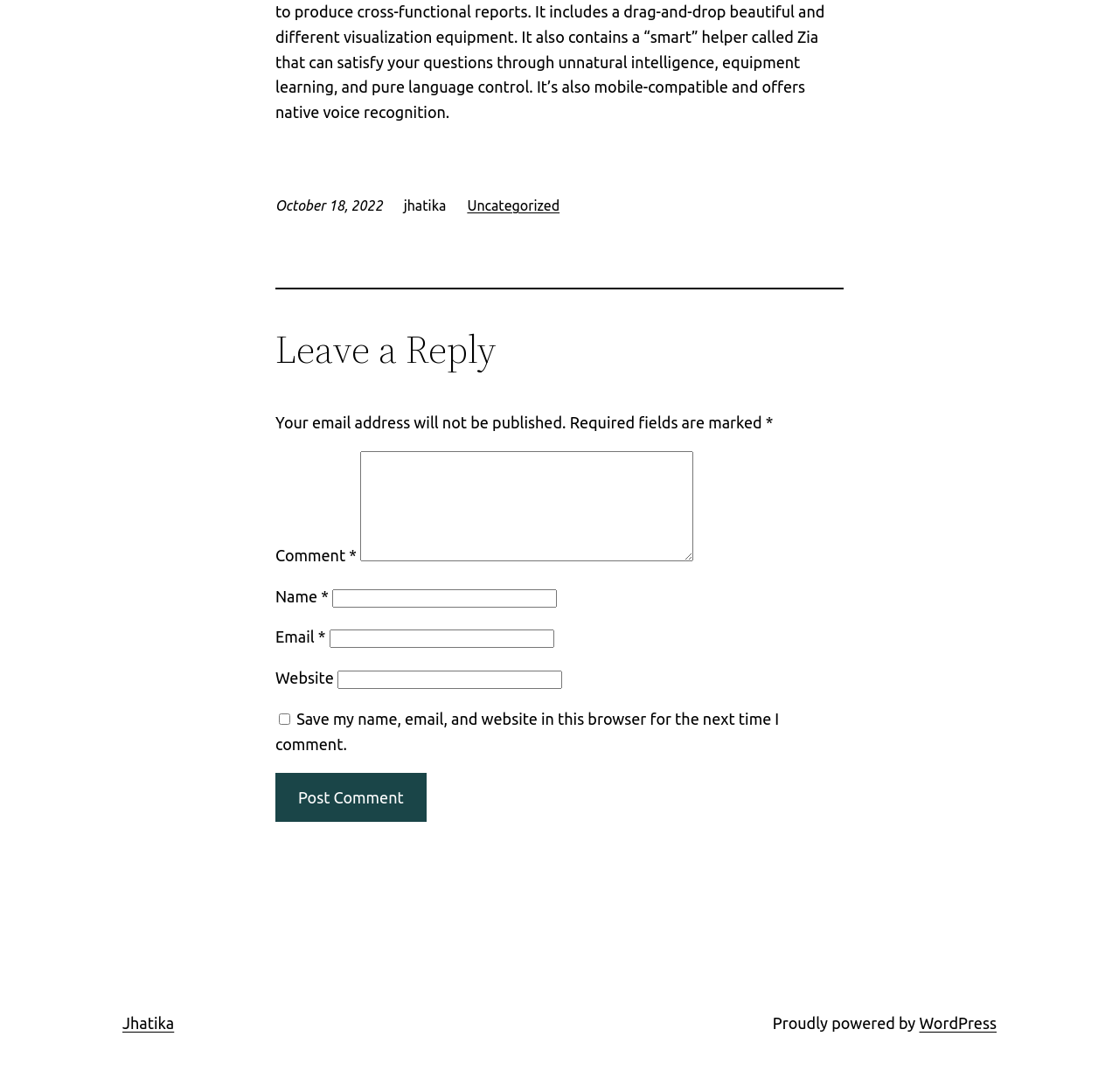Please determine the bounding box coordinates of the element's region to click for the following instruction: "Enter your name".

[0.297, 0.539, 0.498, 0.556]